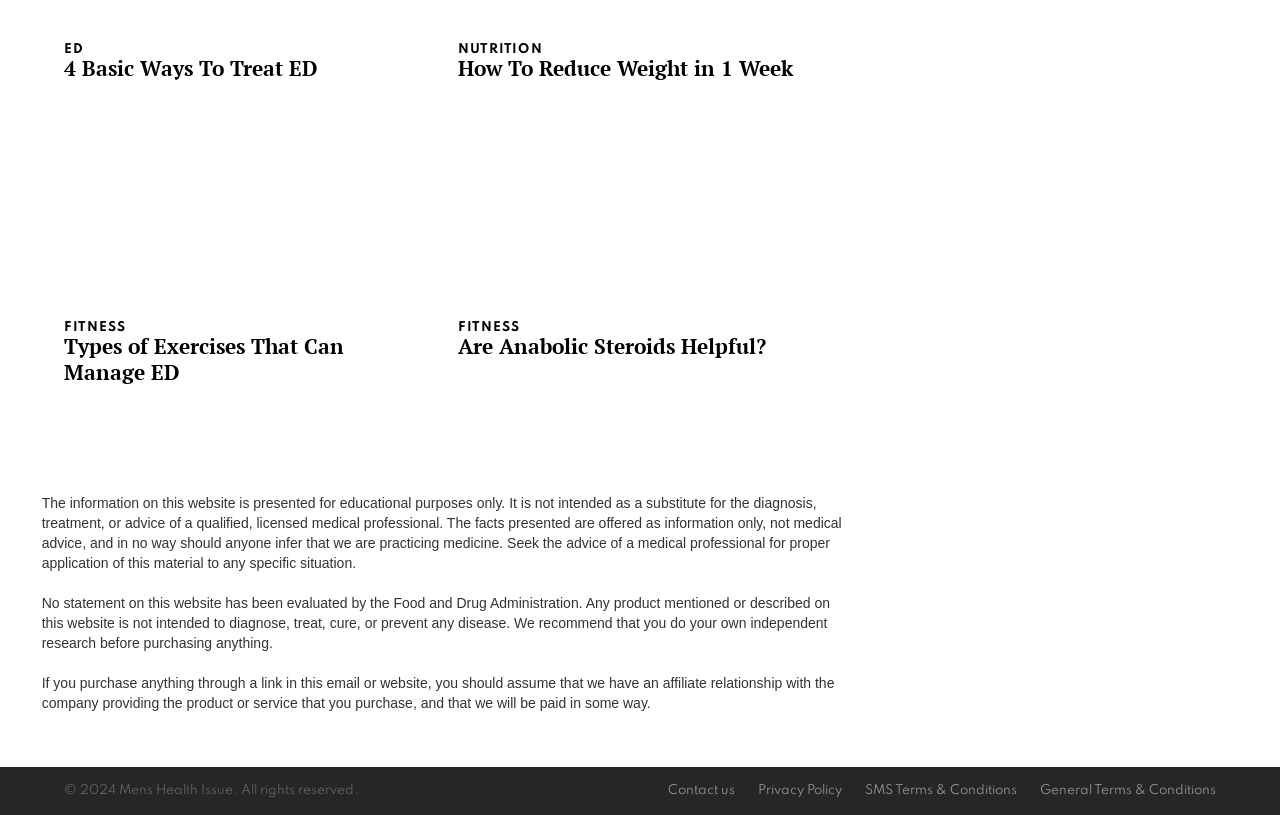What is the purpose of the website?
Look at the screenshot and give a one-word or phrase answer.

Educational purposes